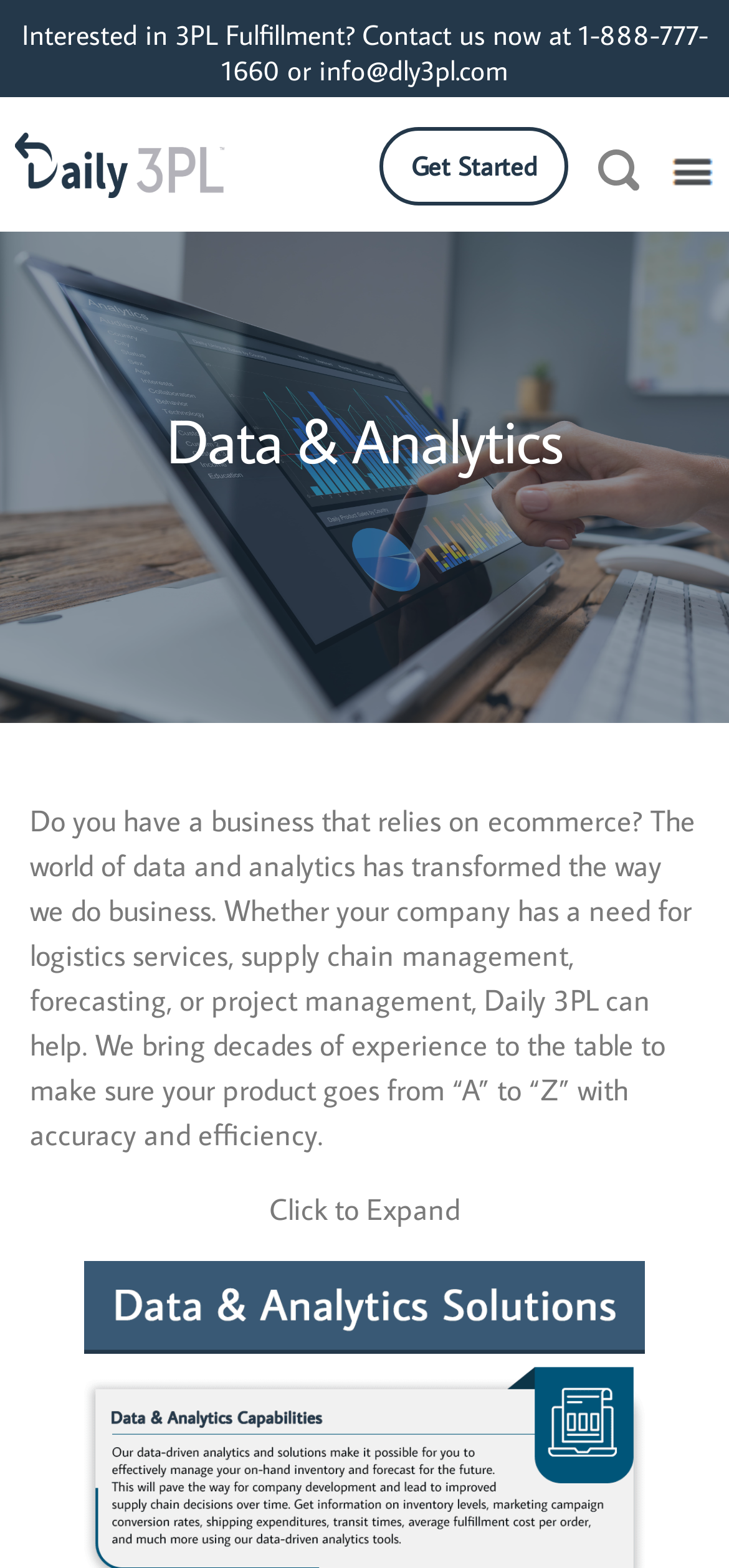Explain in detail what you observe on this webpage.

The webpage appears to be a business-related page, specifically focused on data and analytics for ecommerce companies. At the top left, there is a "Skip to Content" link, followed by a call-to-action section with a phone number and email address to contact the company for 3PL fulfillment services. 

Below this section, there are several navigation links, including a menu icon, search icon, and a "Get Started" button, positioned from left to right. 

The main content of the page is headed by a title "Data & Analytics" which spans almost the entire width of the page. Below the title, there is a paragraph of text that describes the services offered by Daily 3PL, including logistics, supply chain management, forecasting, and project management. 

Further down, there is another section of text that continues to describe the company's expertise and services. At the bottom of this section, there is a "Click to Expand" button, suggesting that there may be more content available if clicked.